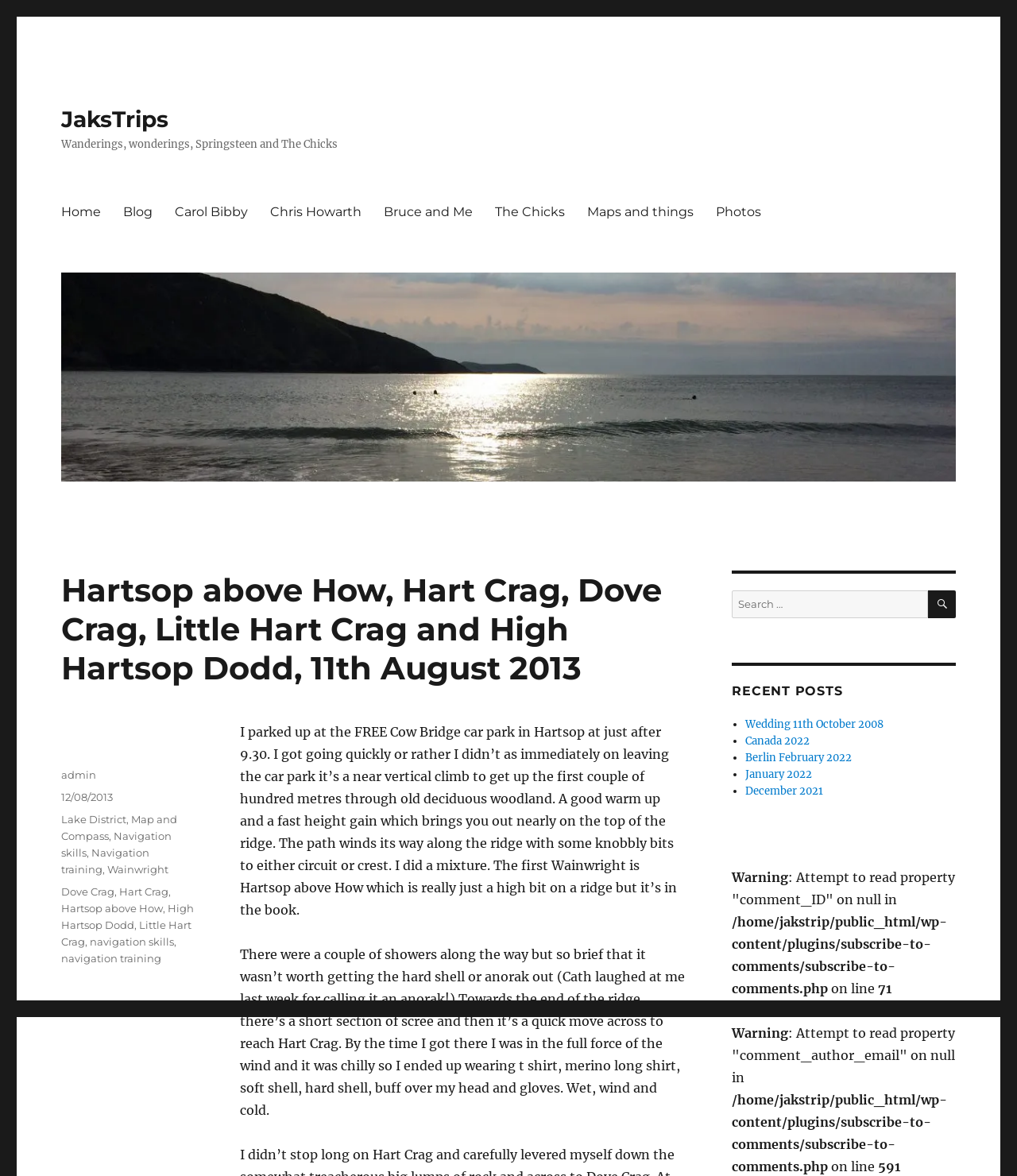Can you find the bounding box coordinates for the element that needs to be clicked to execute this instruction: "Click on the 'admin' link"? The coordinates should be given as four float numbers between 0 and 1, i.e., [left, top, right, bottom].

[0.06, 0.653, 0.095, 0.664]